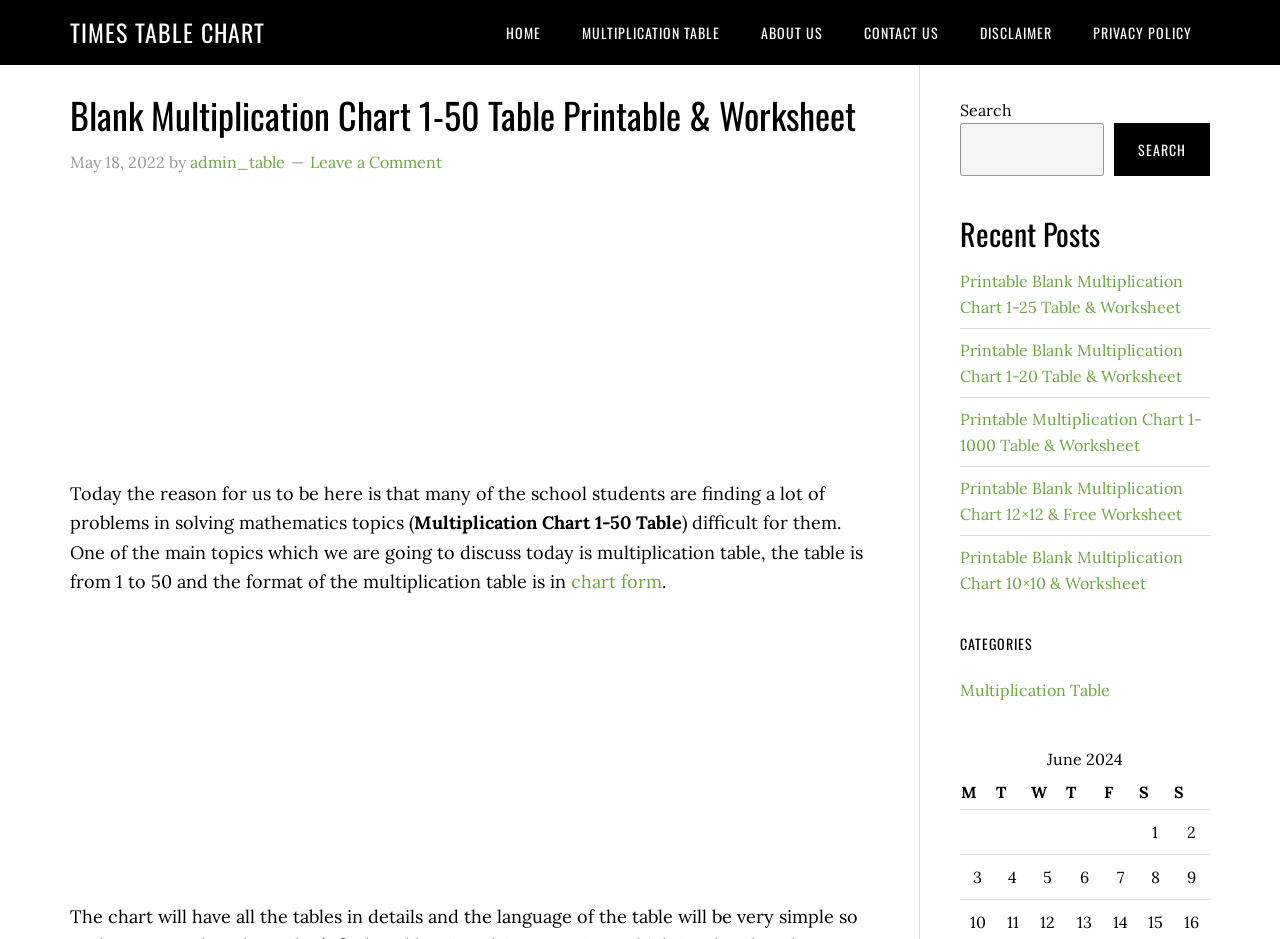Find the bounding box coordinates of the clickable area that will achieve the following instruction: "Click the Printable Blank Multiplication Chart 1-25 Table & Worksheet link".

[0.75, 0.289, 0.924, 0.338]